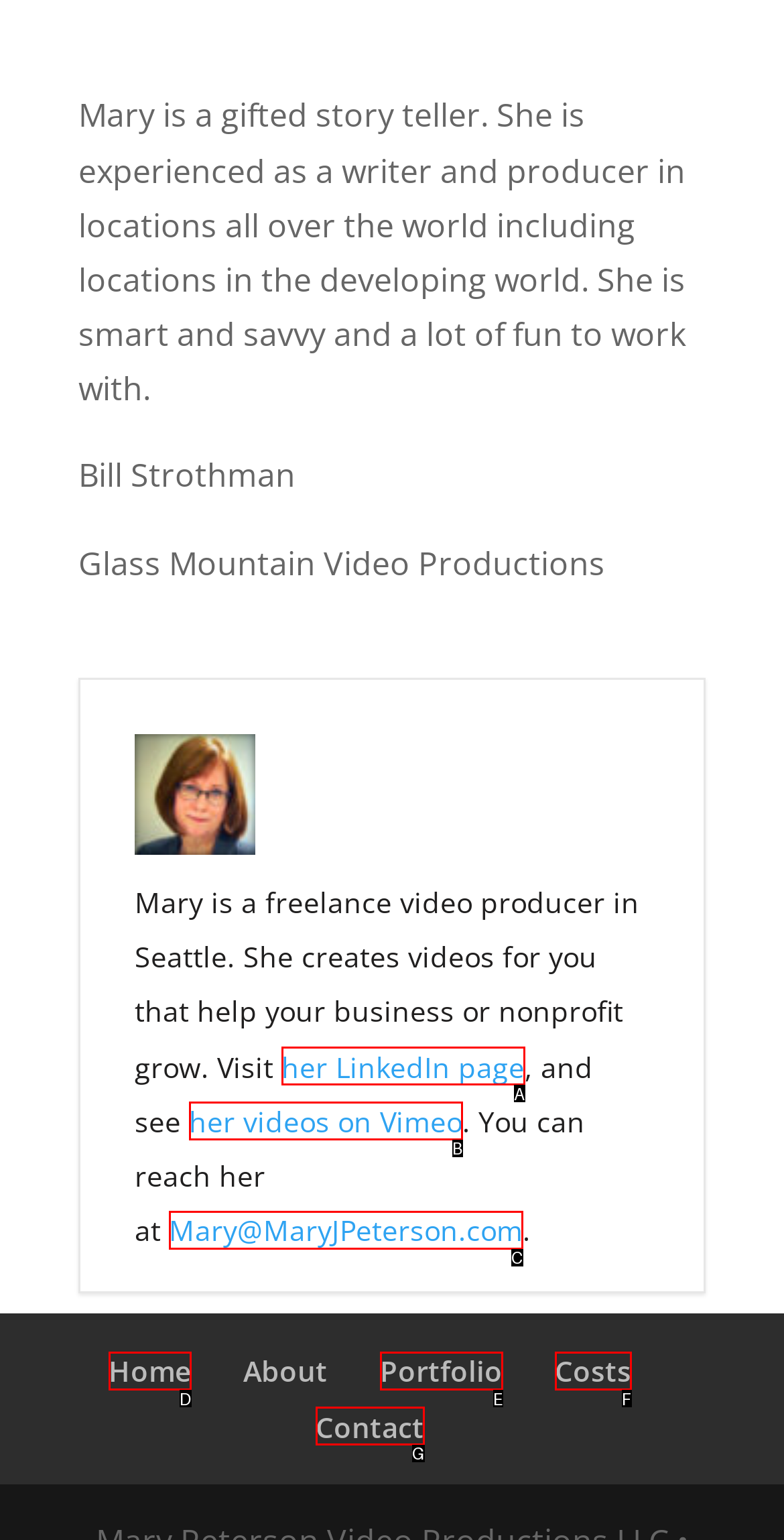Determine the option that best fits the description: 3 months ago3 months ago
Reply with the letter of the correct option directly.

None